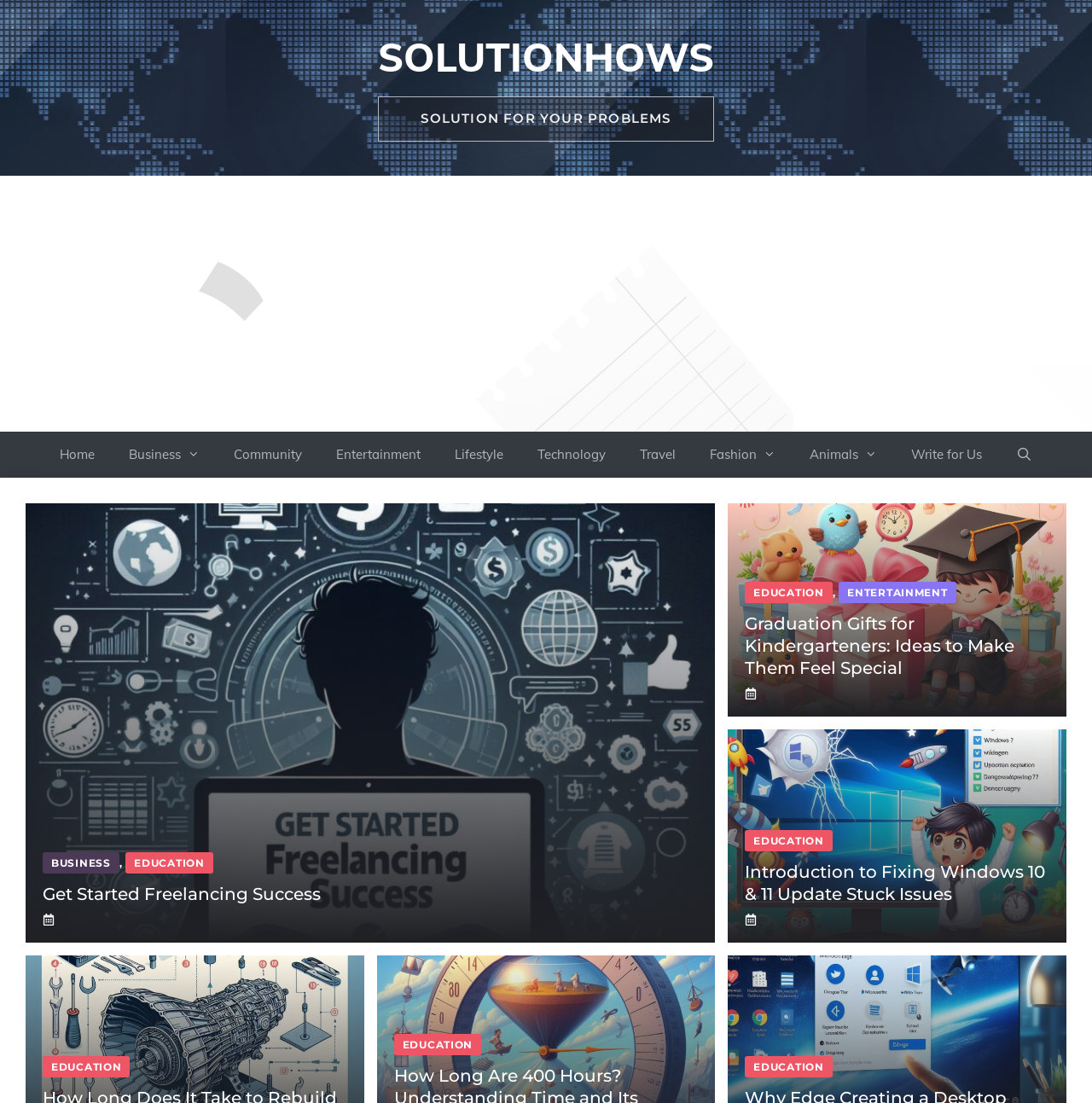Identify the bounding box coordinates of the element to click to follow this instruction: 'Learn about Fixing Windows 10 & 11 Update Stuck Issues'. Ensure the coordinates are four float values between 0 and 1, provided as [left, top, right, bottom].

[0.682, 0.781, 0.957, 0.82]